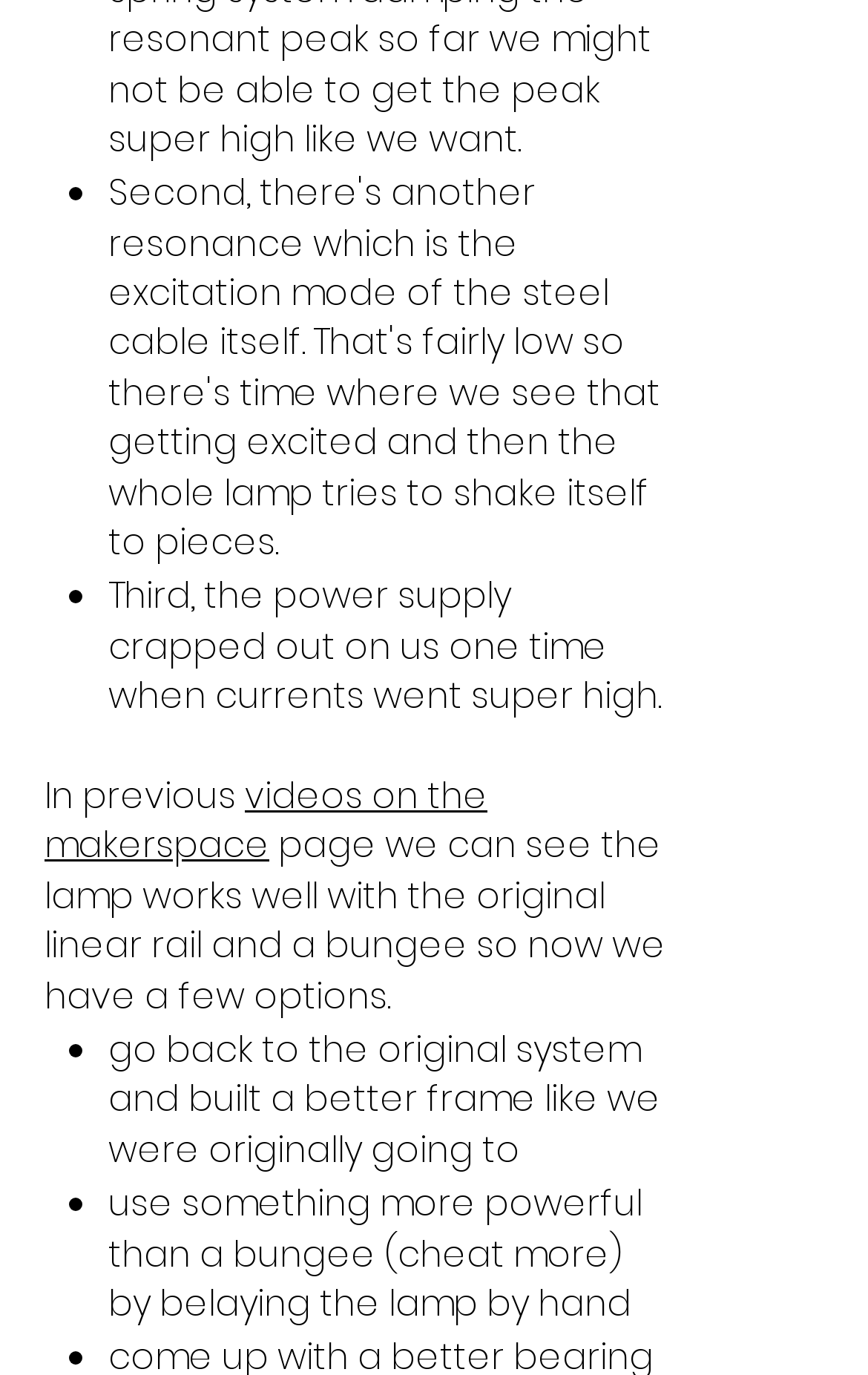Given the description of the UI element: "Menu", predict the bounding box coordinates in the form of [left, top, right, bottom], with each value being a float between 0 and 1.

None